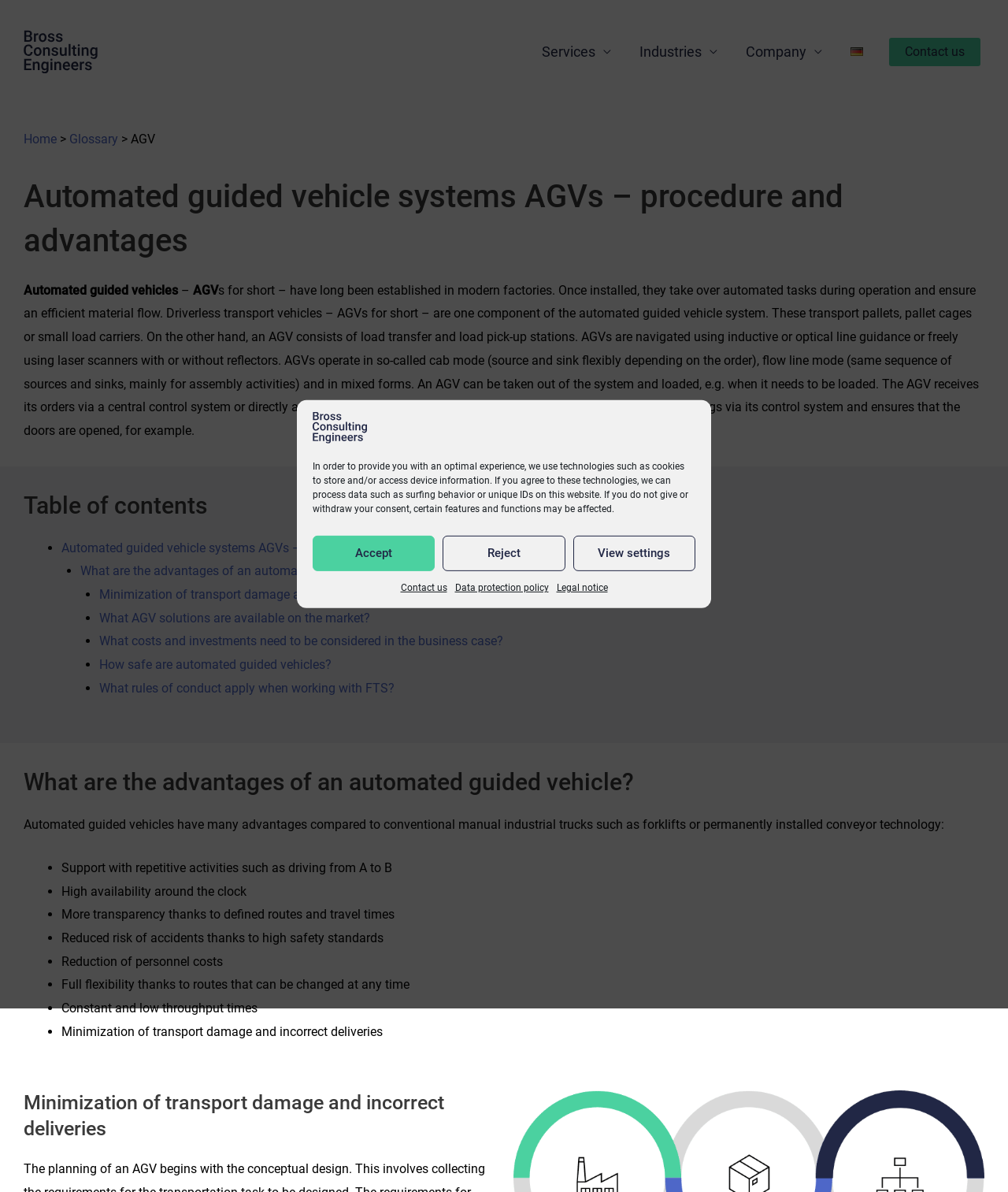Show the bounding box coordinates for the HTML element described as: "alt="Bross Consulting Engineers Logo"".

[0.021, 0.037, 0.099, 0.049]